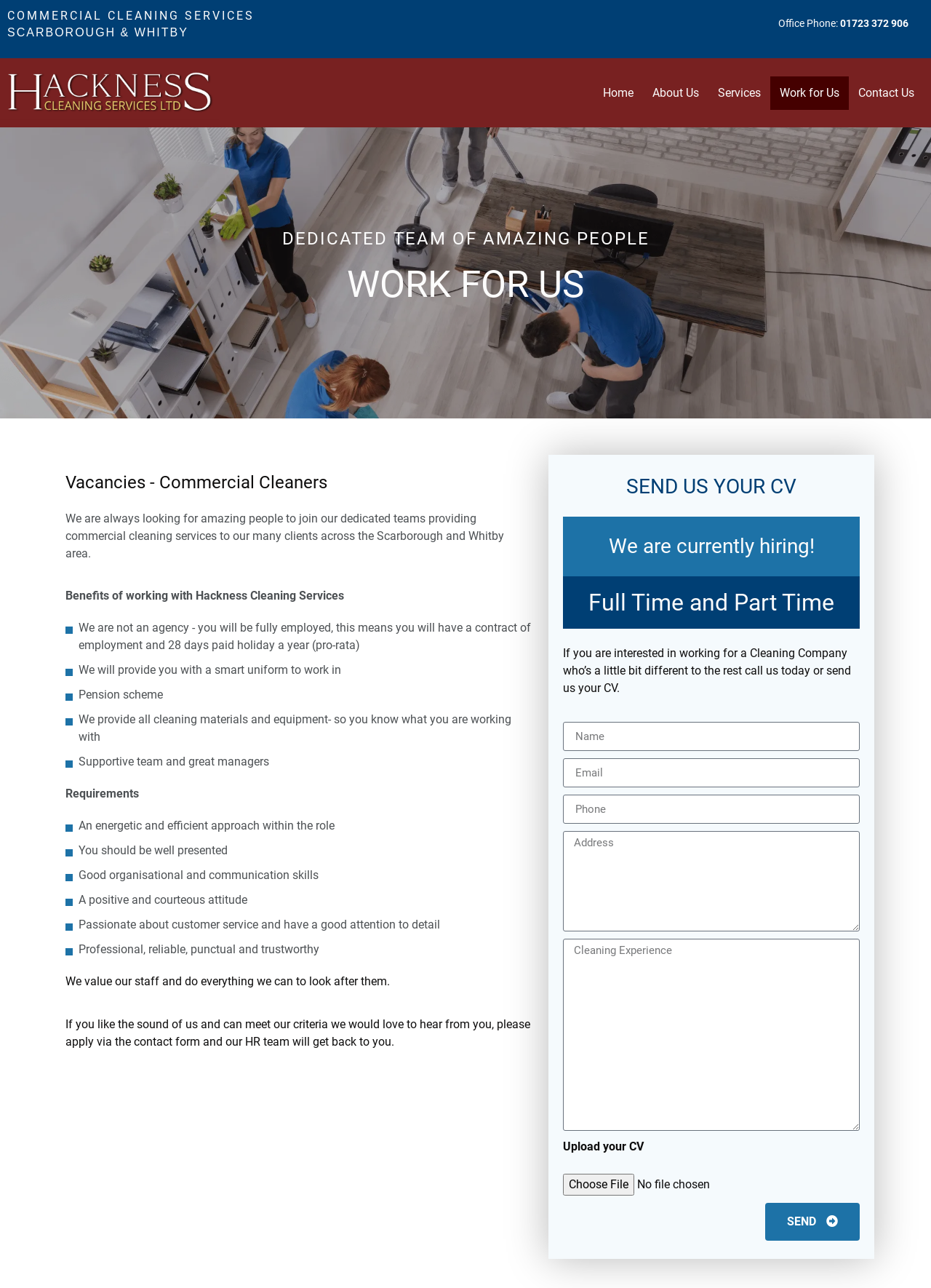Utilize the details in the image to give a detailed response to the question: What is the purpose of the 'SEND' button?

I found the purpose of the 'SEND' button by looking at its location and the surrounding elements, which suggest that it is used to send the application after filling in the required fields.